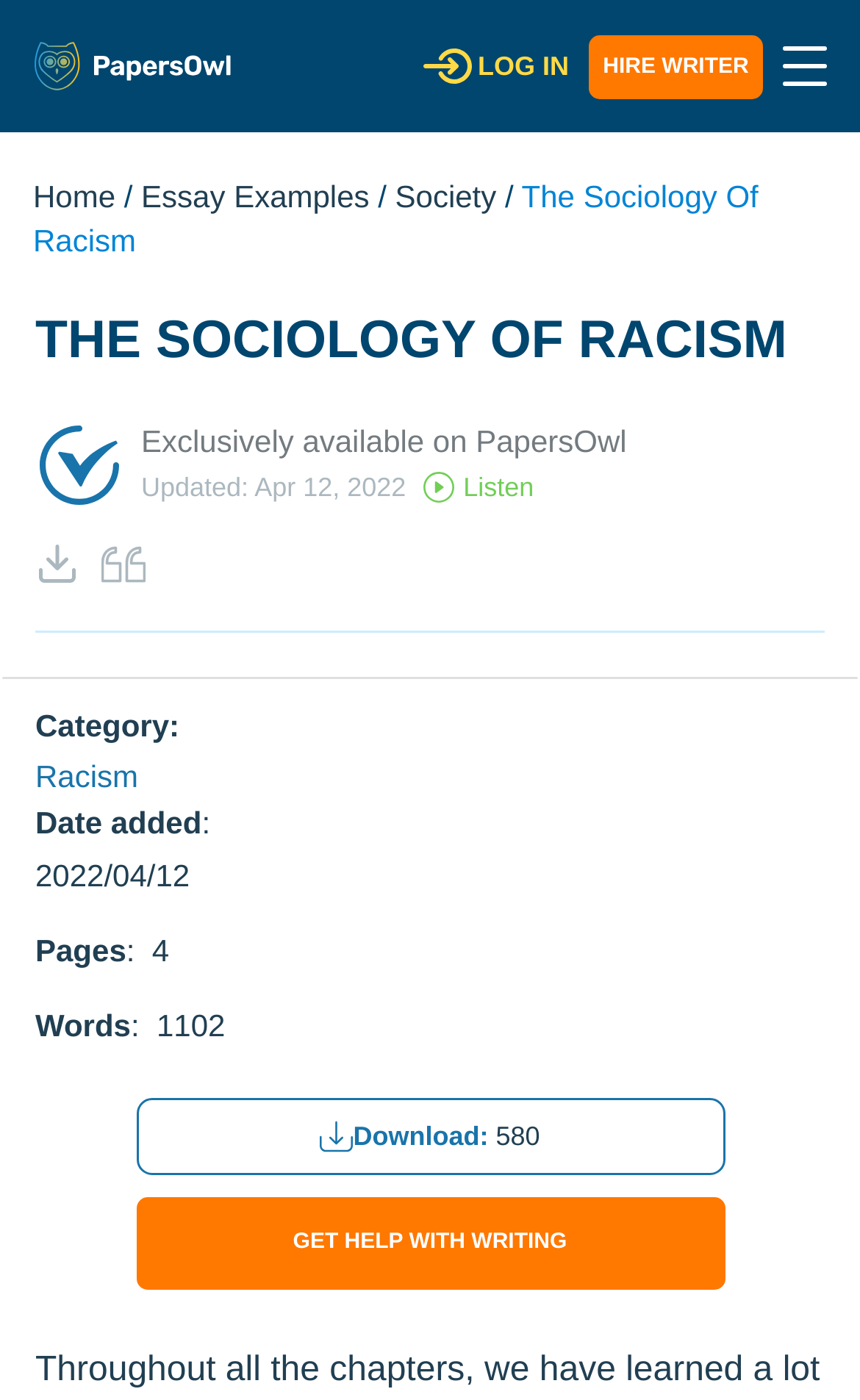What is the purpose of the 'HIRE WRITER' button? Refer to the image and provide a one-word or short phrase answer.

To hire a writer